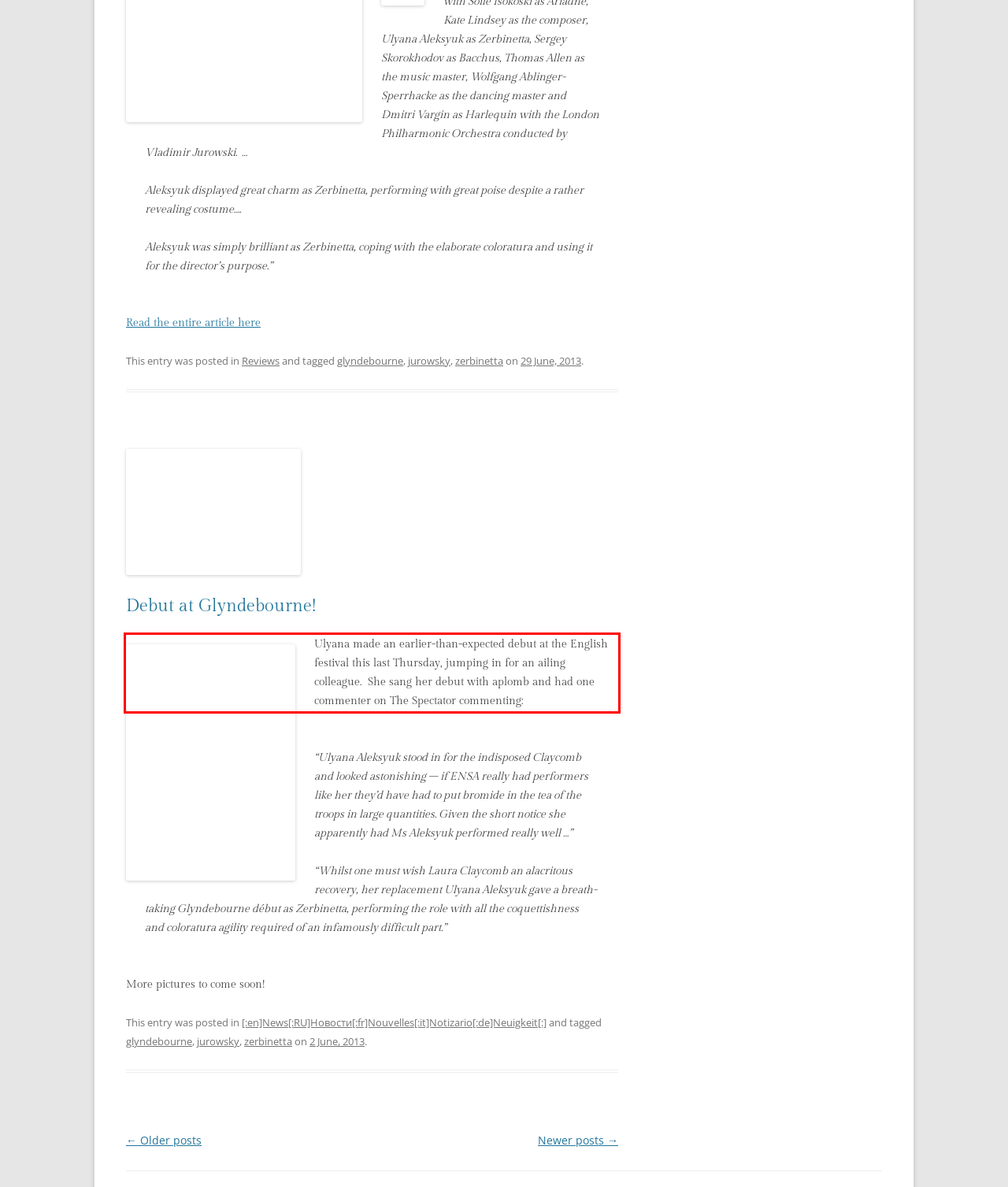Given a webpage screenshot with a red bounding box, perform OCR to read and deliver the text enclosed by the red bounding box.

Ulyana made an earlier-than-expected debut at the English festival this last Thursday, jumping in for an ailing colleague. She sang her debut with aplomb and had one commenter on The Spectator commenting: